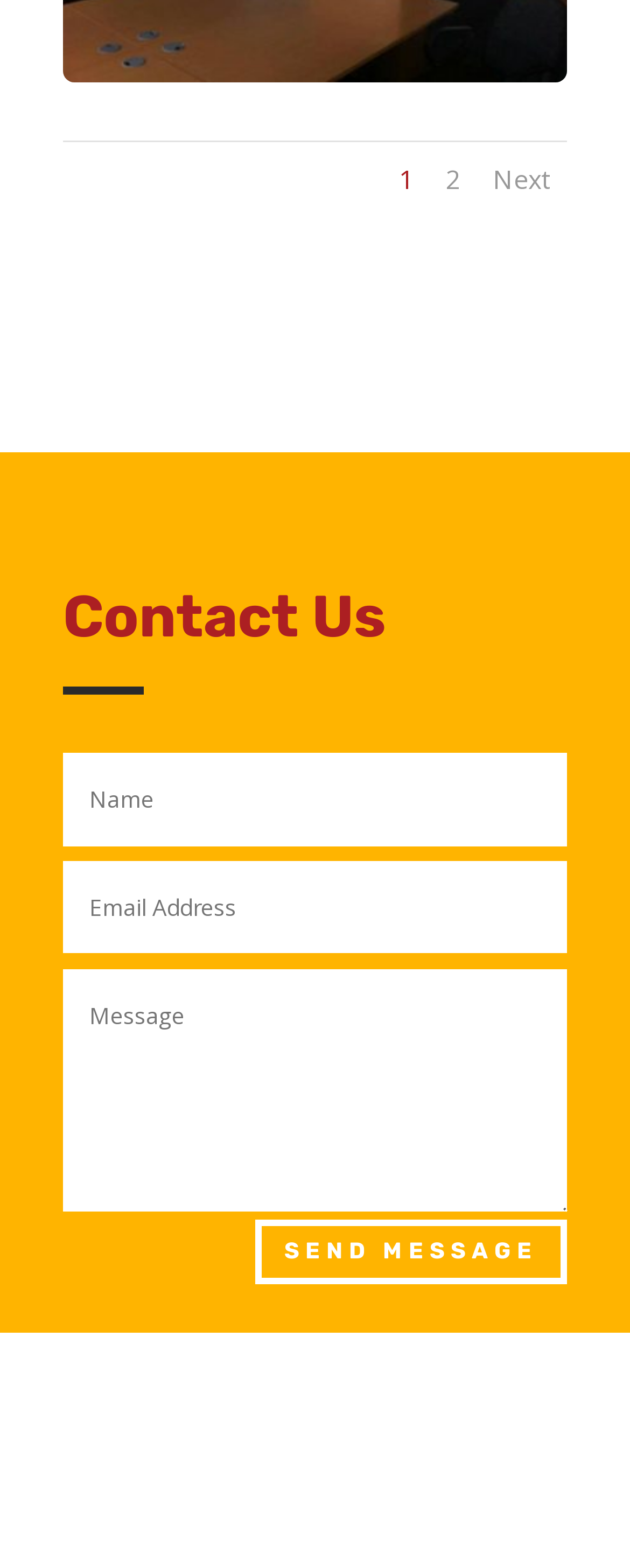Look at the image and write a detailed answer to the question: 
What is the heading above the textboxes?

The heading element [237] has the text 'Contact Us', which is located above the textboxes. This suggests that the textboxes are part of a contact form.